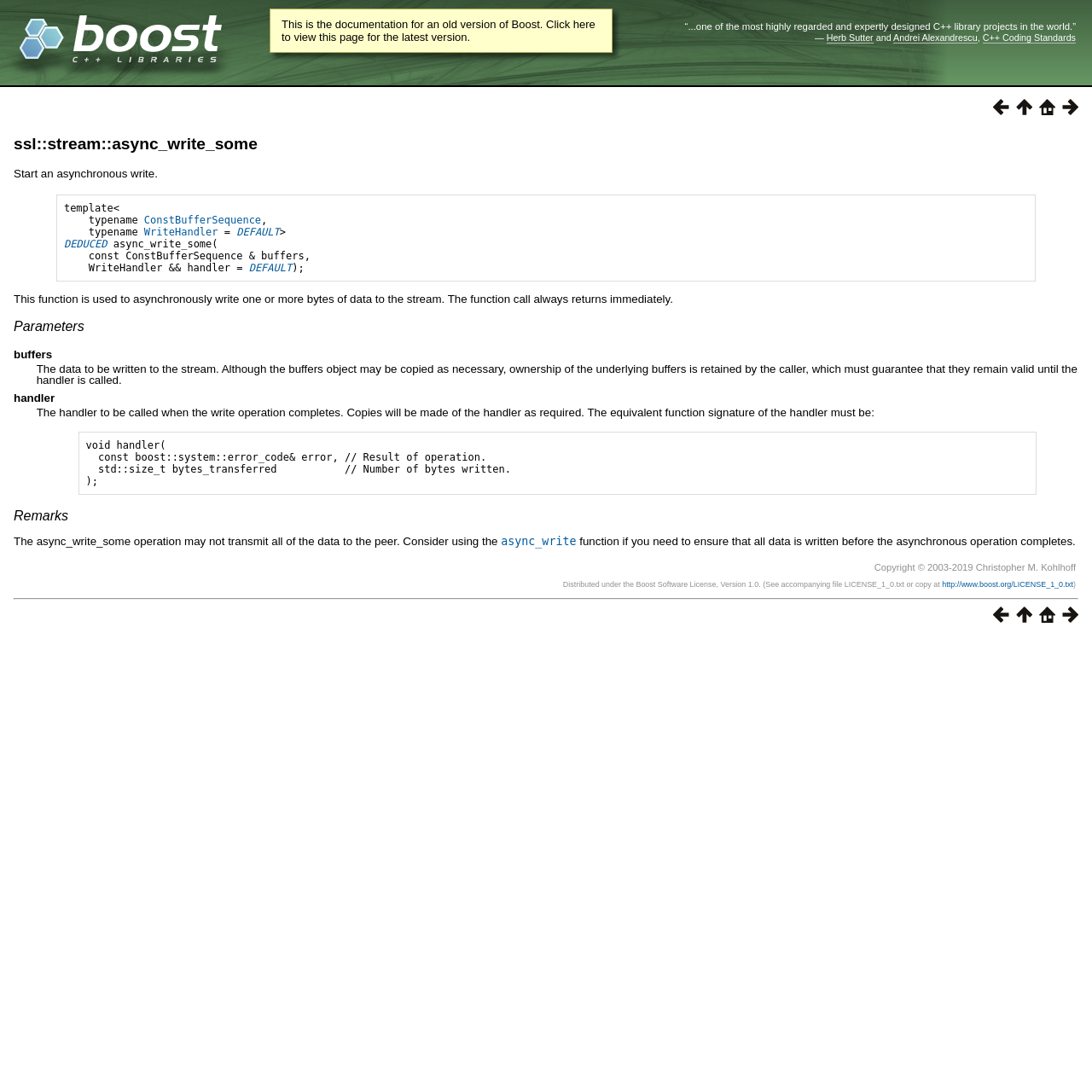Generate a thorough explanation of the webpage's elements.

This webpage is about the documentation of the `ssl::stream::async_write_some` function in the Boost C++ Libraries. At the top, there is a heading "Boost C++ Libraries" with a link and an image. Below it, there is a brief description of the Boost C++ Libraries, citing Herb Sutter and Andrei Alexandrescu.

On the top-right corner, there is a link to view the latest version of the documentation. Below it, there are navigation links "Prev", "Up", "Home", and "Next" with corresponding images, which allow users to navigate through the documentation.

The main content of the webpage is divided into sections. The first section is the function signature of `ssl::stream::async_write_some`, which is a template function that starts an asynchronous write. Below it, there is a description of the function, explaining that it is used to asynchronously write one or more bytes of data to the stream.

The next section is "Parameters", which lists the parameters of the function, including "buffers" and "handler". Each parameter has a detailed description, explaining its purpose and requirements.

The following section is "Remarks", which provides additional information about the `async_write_some` operation, noting that it may not transmit all of the data to the peer and suggesting the use of the `async_write` function if all data needs to be written before the asynchronous operation completes.

At the bottom of the webpage, there is a copyright notice and a link to the Boost Software License. There is also a horizontal separator line, followed by the navigation links "Prev", "Up", "Home", and "Next" again.